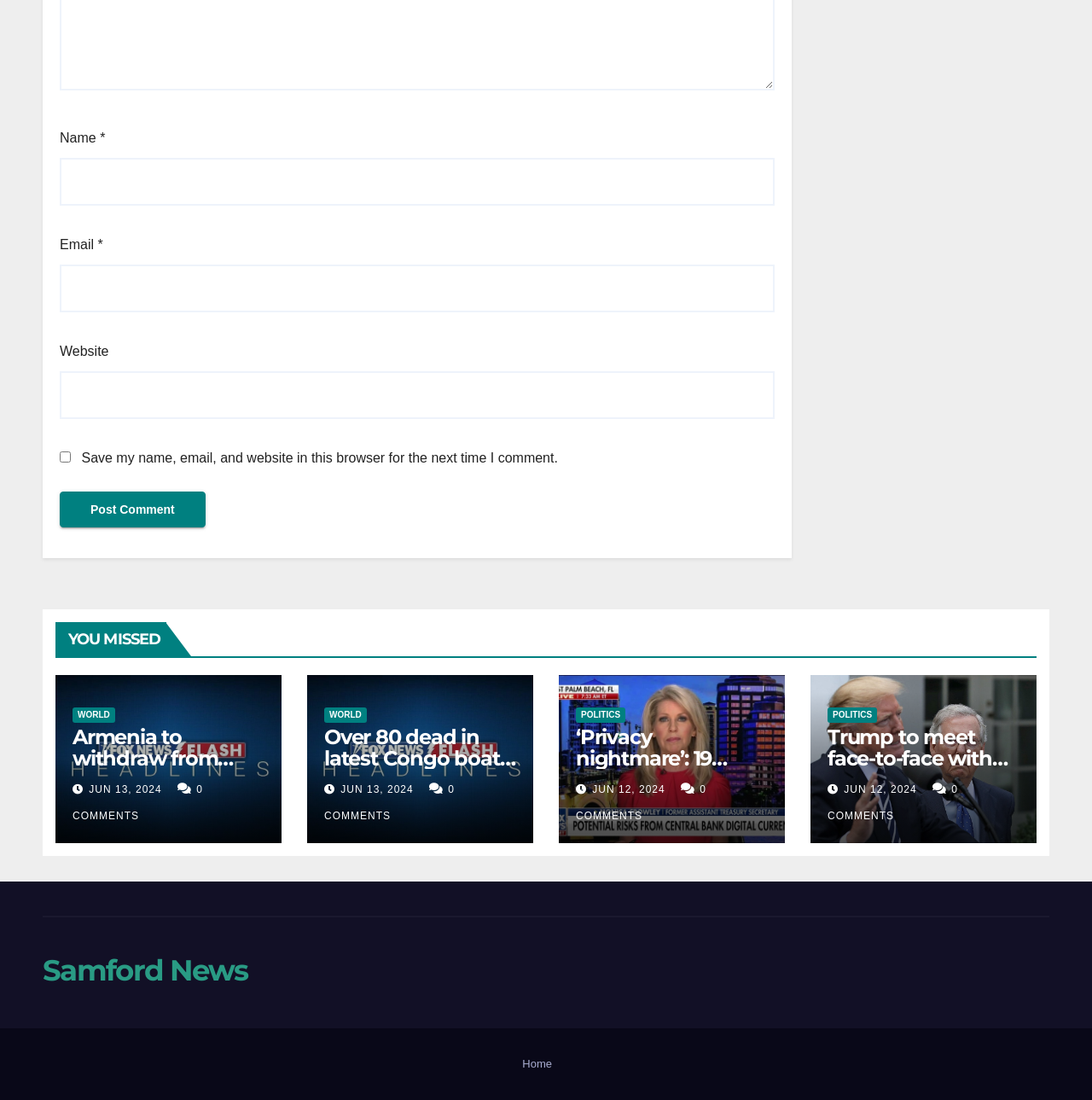Based on the description "parent_node: WORLD", find the bounding box of the specified UI element.

[0.051, 0.614, 0.258, 0.767]